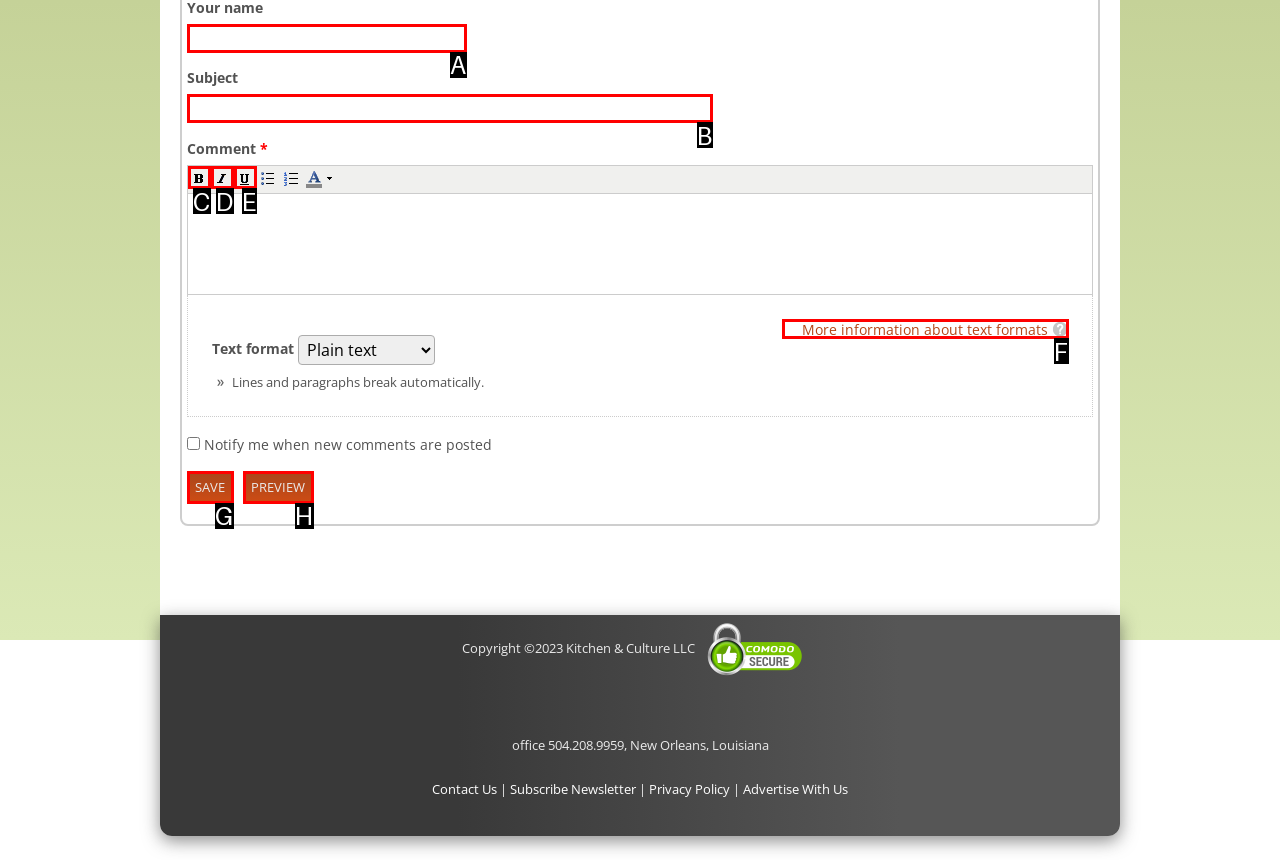Using the description: parent_node: Your name name="name"
Identify the letter of the corresponding UI element from the choices available.

A